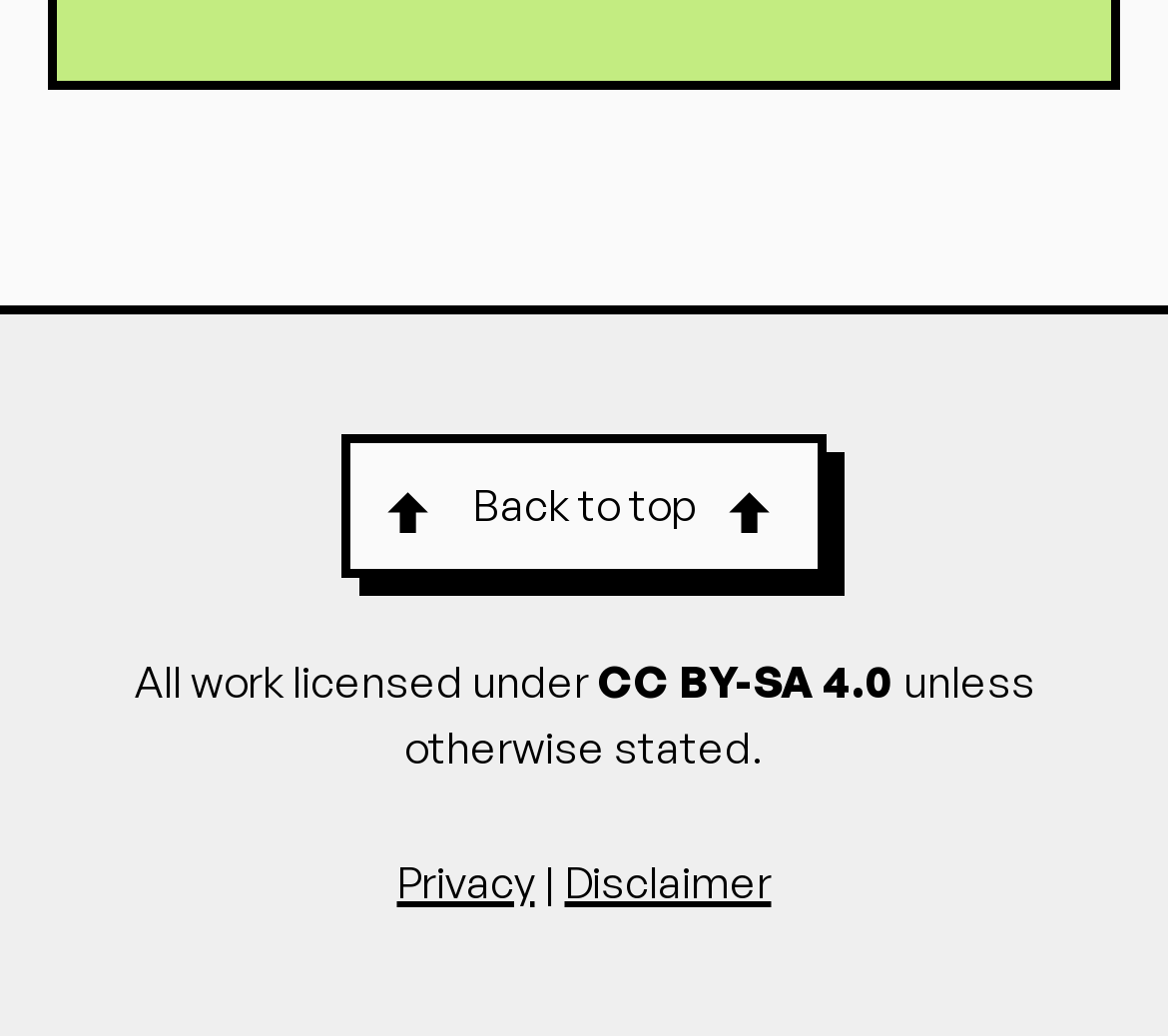What is the purpose of the link at the top?
Refer to the image and provide a detailed answer to the question.

I determined the purpose of the link by looking at the link element with the text 'Back to top' which is located at the top of the page, and it seems to be a navigation link to go back to the top of the page.